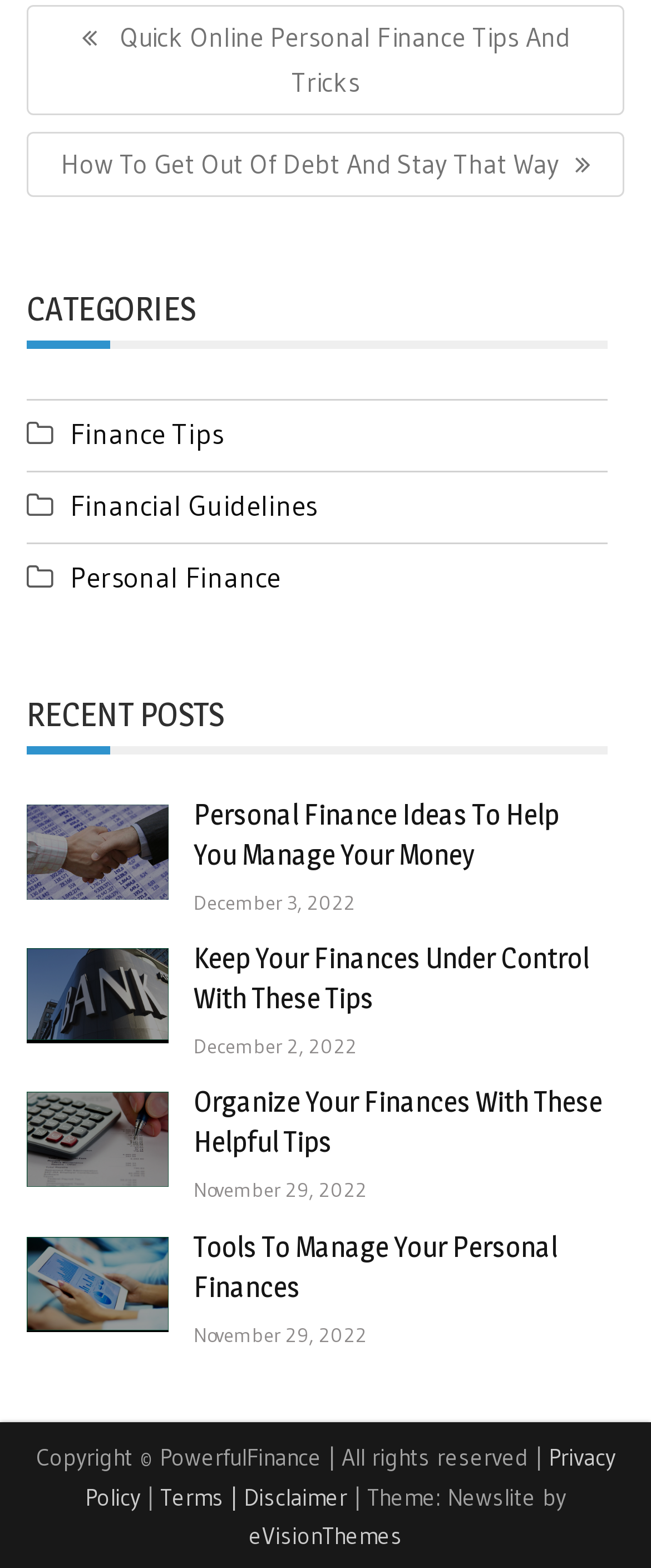Determine the bounding box coordinates of the element that should be clicked to execute the following command: "Click on the 'Previous Post' link".

[0.041, 0.003, 0.959, 0.074]